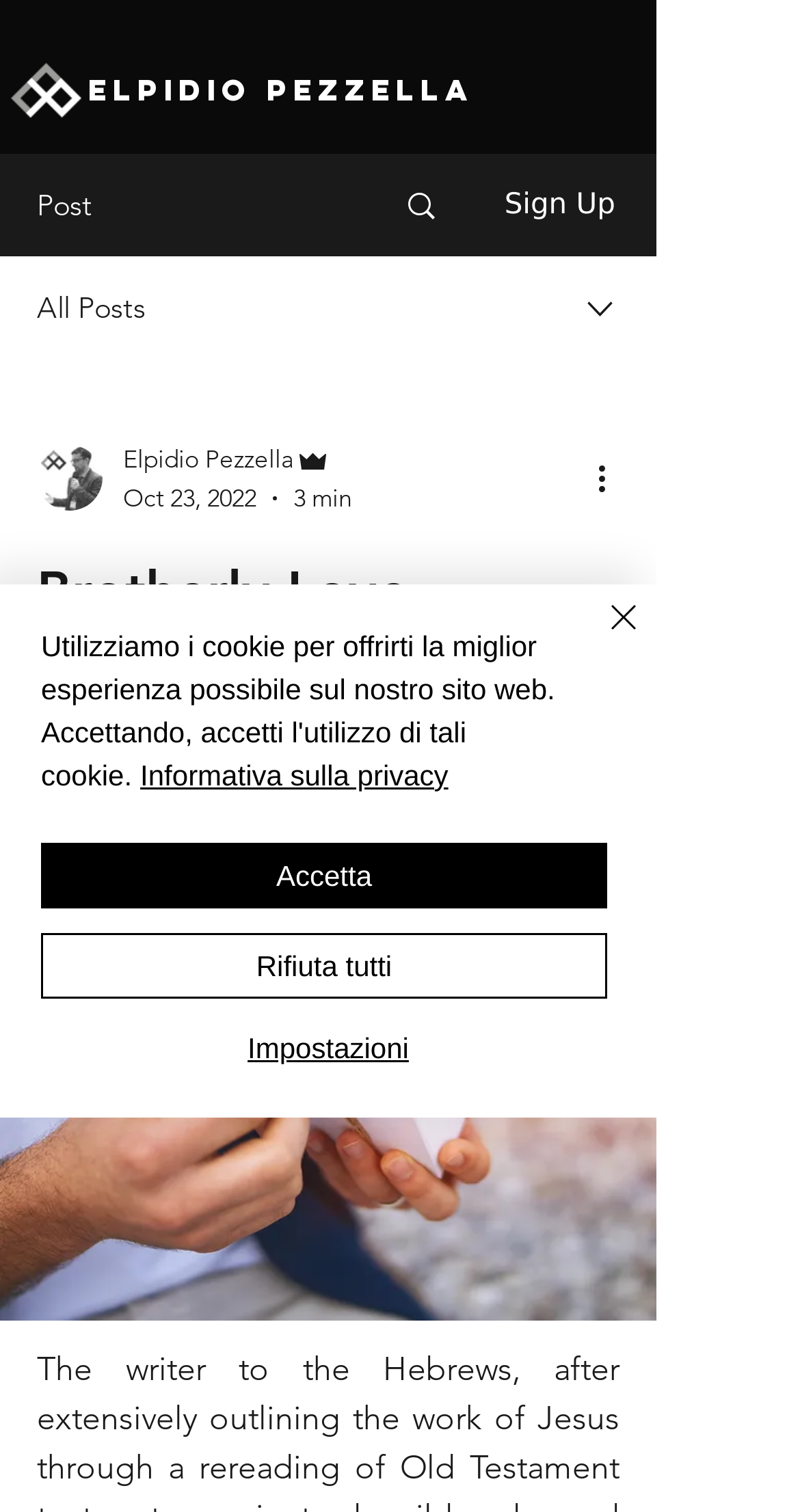Identify the bounding box for the element characterized by the following description: "Impostazioni".

[0.056, 0.679, 0.764, 0.707]